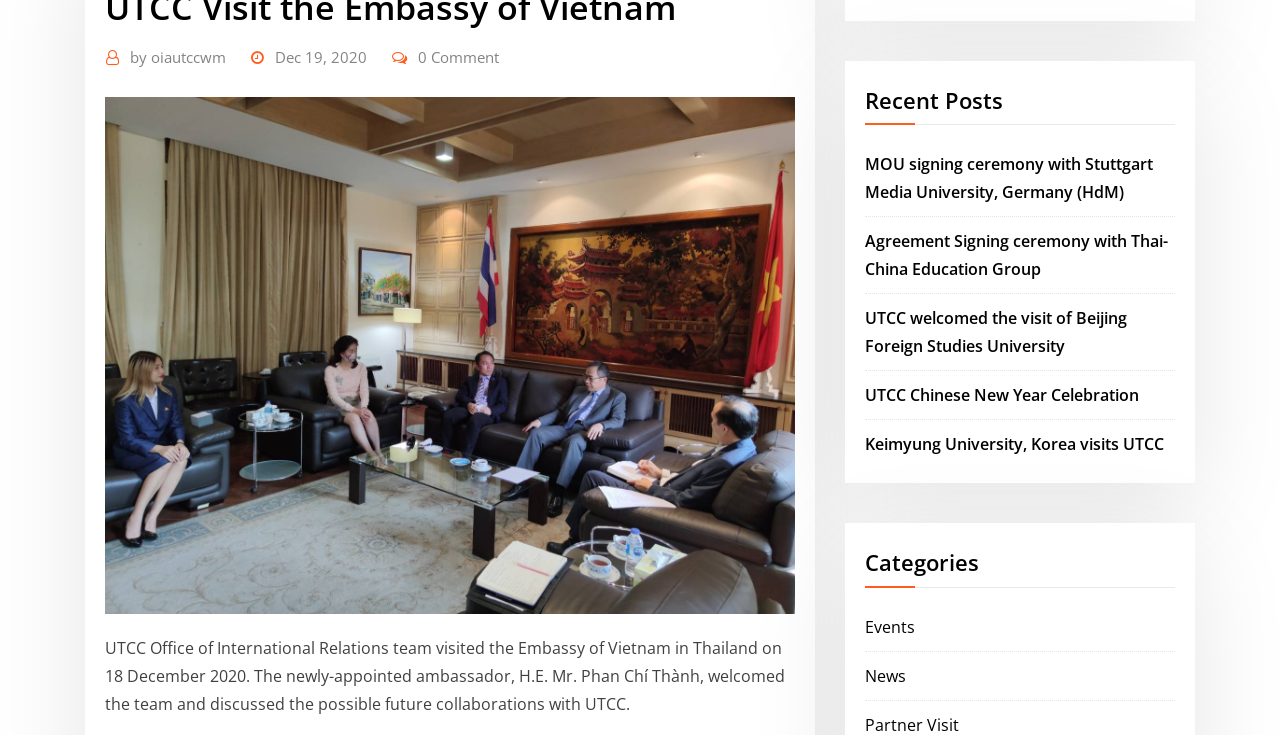Give the bounding box coordinates for this UI element: "UTCC Chinese New Year Celebration". The coordinates should be four float numbers between 0 and 1, arranged as [left, top, right, bottom].

[0.676, 0.523, 0.89, 0.553]